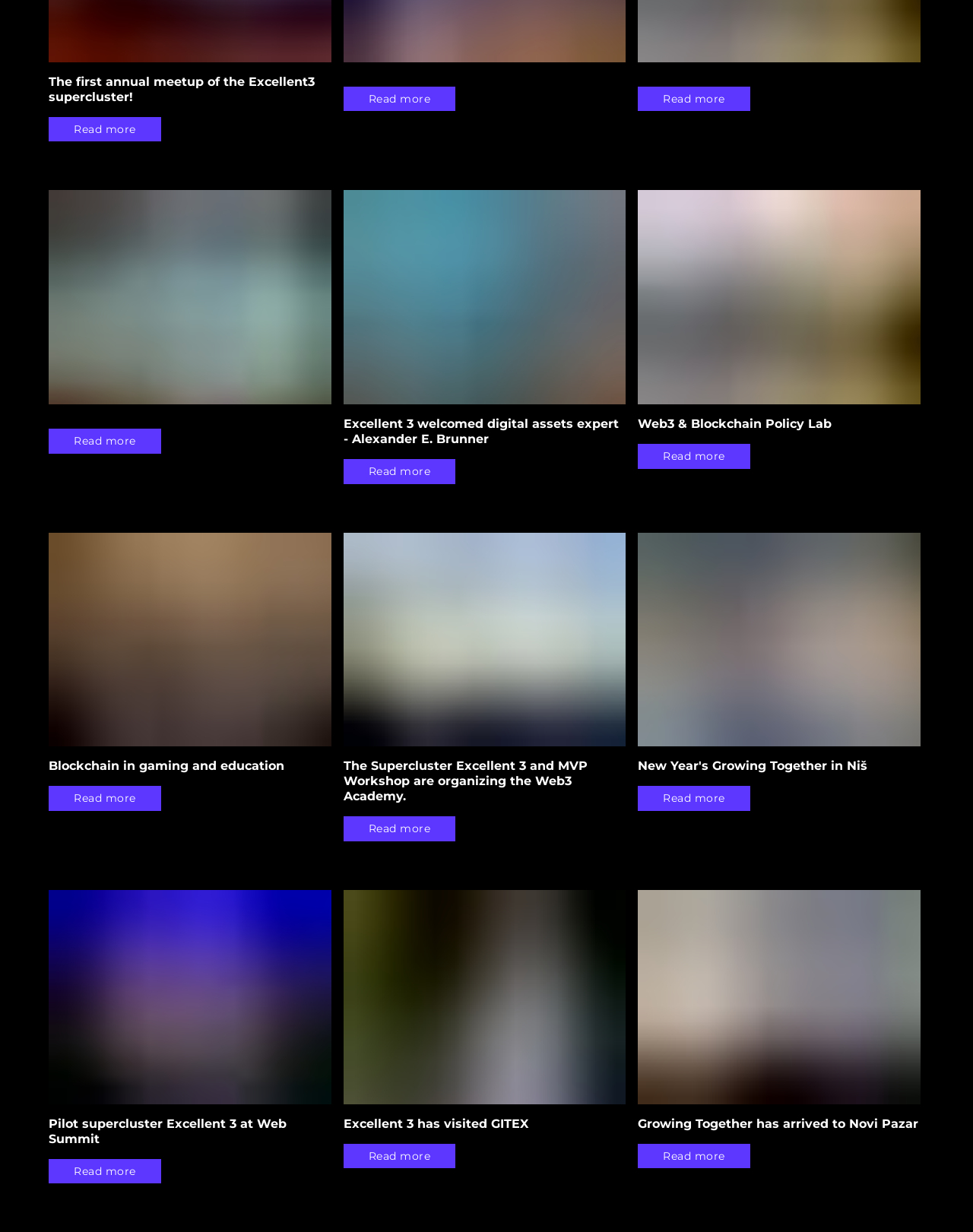What is the topic of the Web3 & Blockchain Policy Lab?
Please use the image to provide an in-depth answer to the question.

I found the topic of the Web3 & Blockchain Policy Lab by looking at the heading element with the text 'Web3 & Blockchain Policy Lab'.